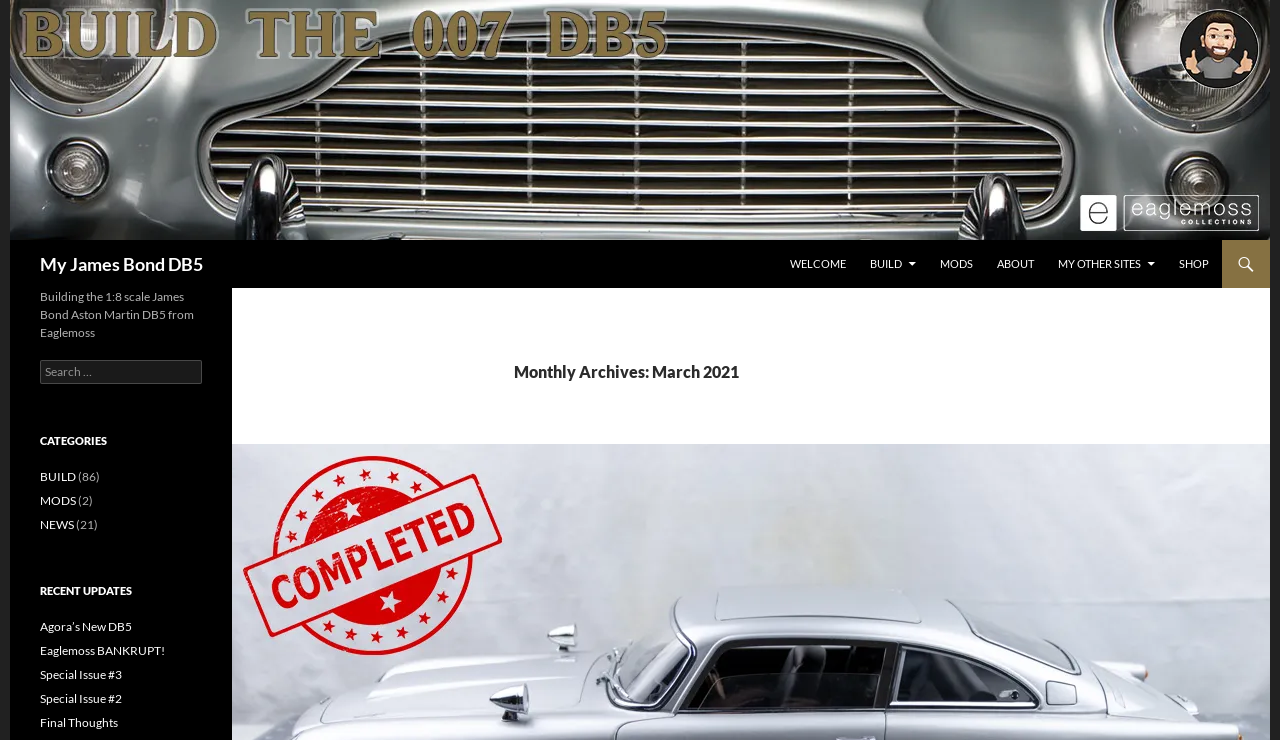Determine which piece of text is the heading of the webpage and provide it.

My James Bond DB5